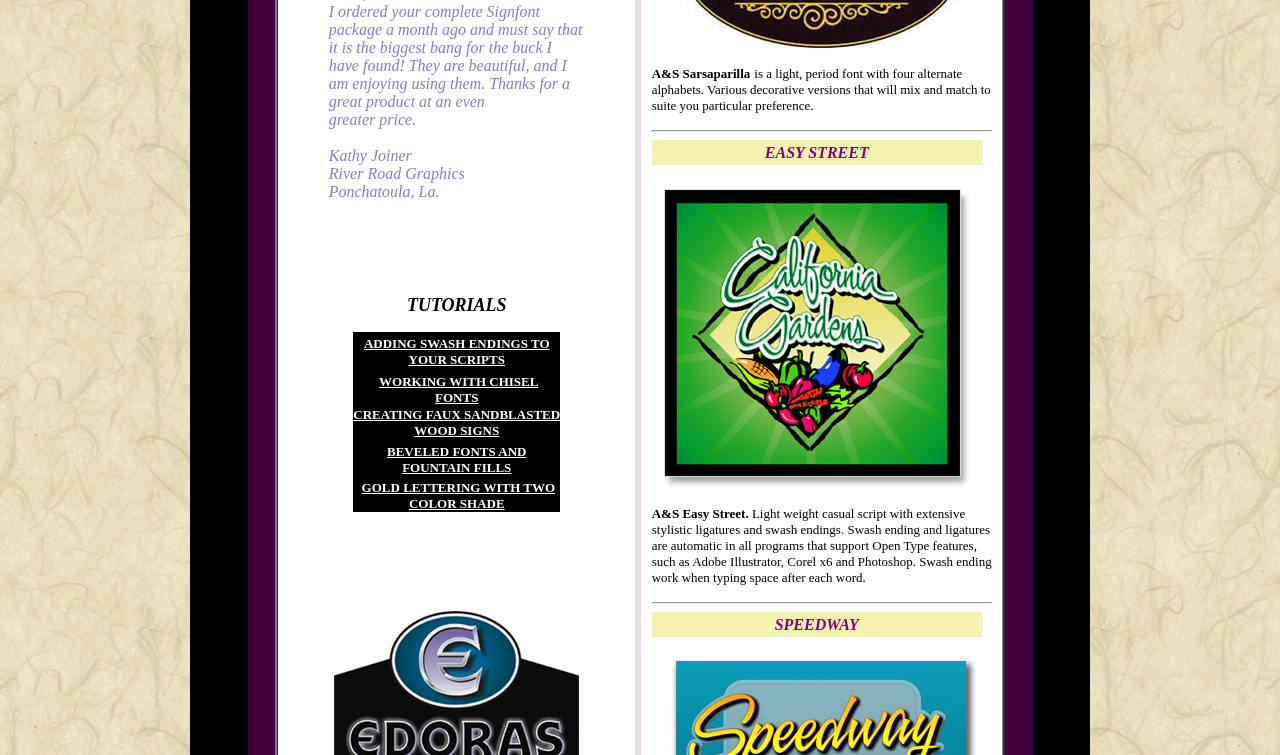What is the name of the third font mentioned on the webpage?
Refer to the image and give a detailed answer to the query.

I looked at the third section of the webpage, which describes another font. The name of this font is mentioned at the beginning of the section, which is 'SPEEDWAY'.